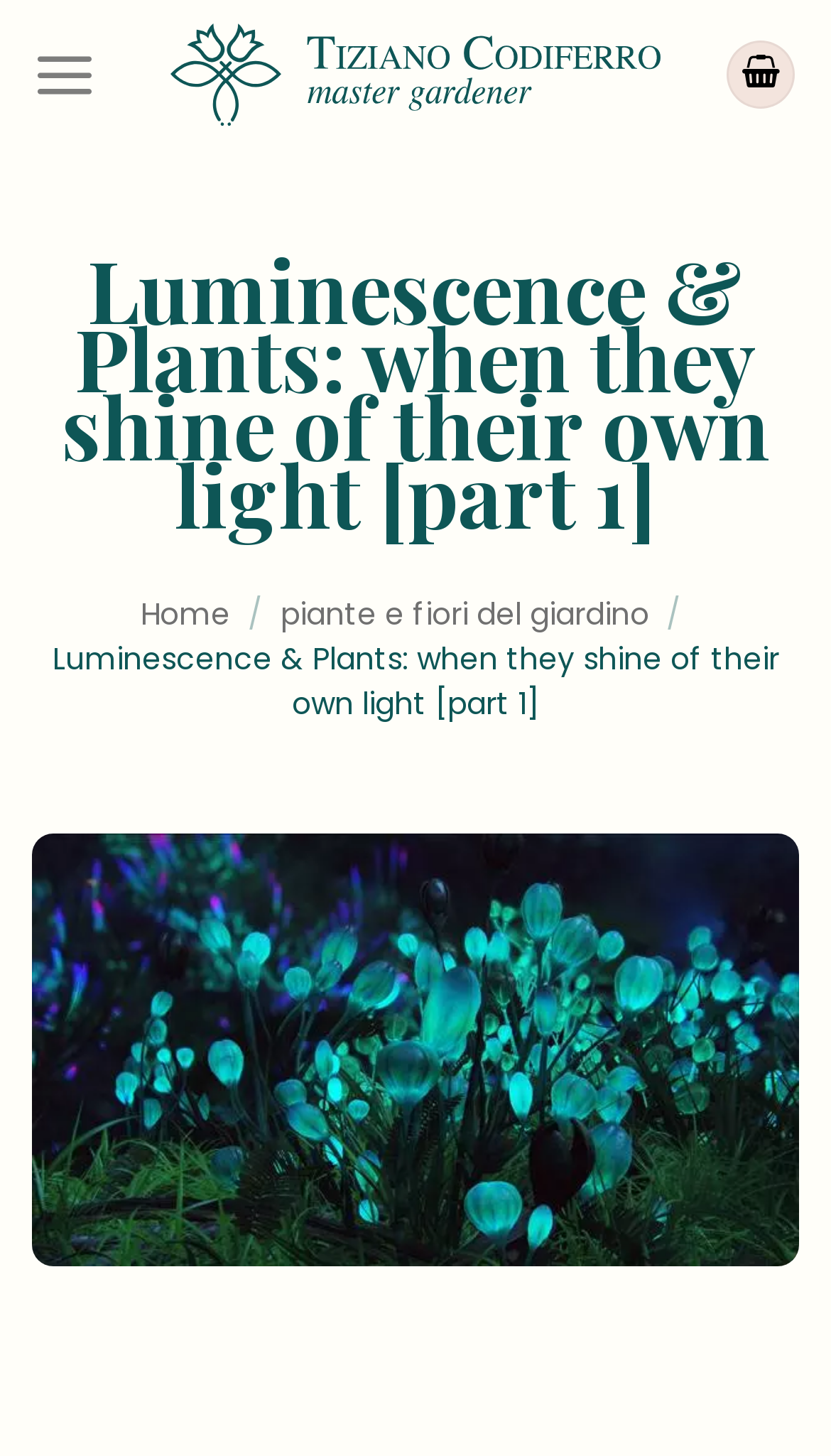What is the background color of the main content area?
Using the image as a reference, give an elaborate response to the question.

I analyzed the bounding box coordinates of the main content area and found that it covers the entire width of the page, and its background color is white, which is represented by the RGB value #f6f6f6.